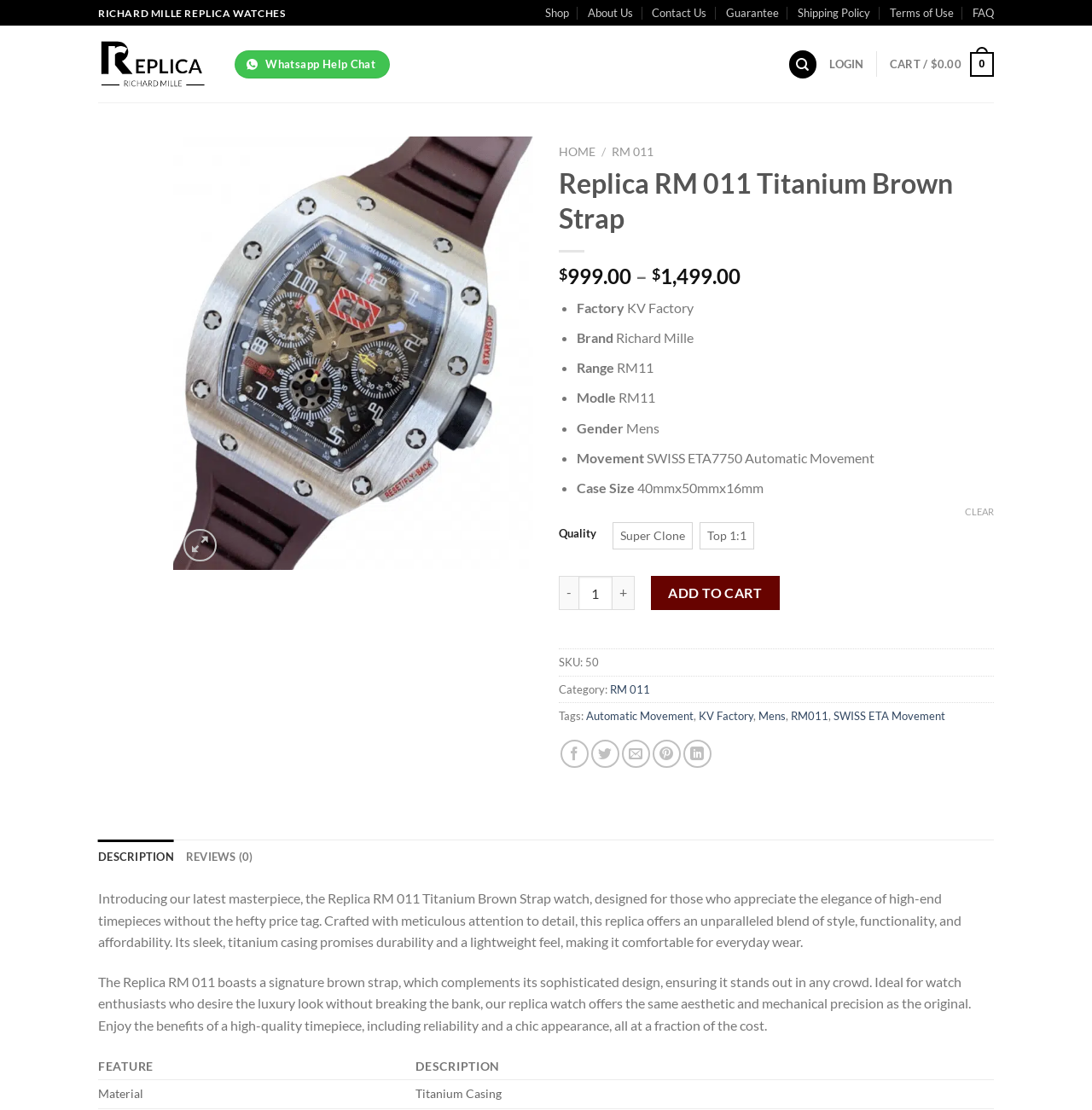Please find the bounding box for the UI component described as follows: "parent_node: Add to wishlist aria-label="Wishlist"".

[0.449, 0.131, 0.479, 0.161]